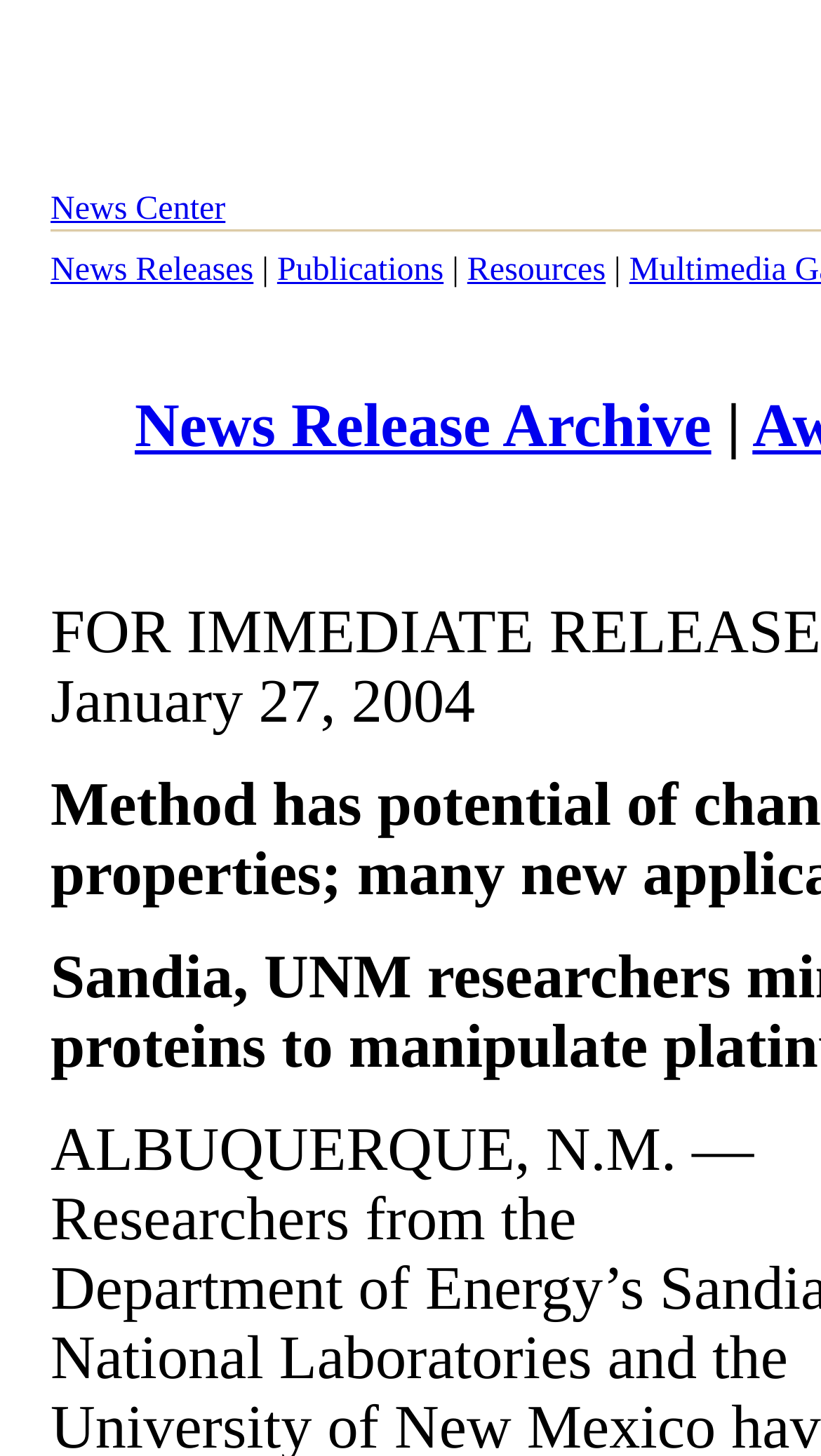Locate the bounding box coordinates of the UI element described by: "News Release Archive". Provide the coordinates as four float numbers between 0 and 1, formatted as [left, top, right, bottom].

[0.164, 0.27, 0.866, 0.316]